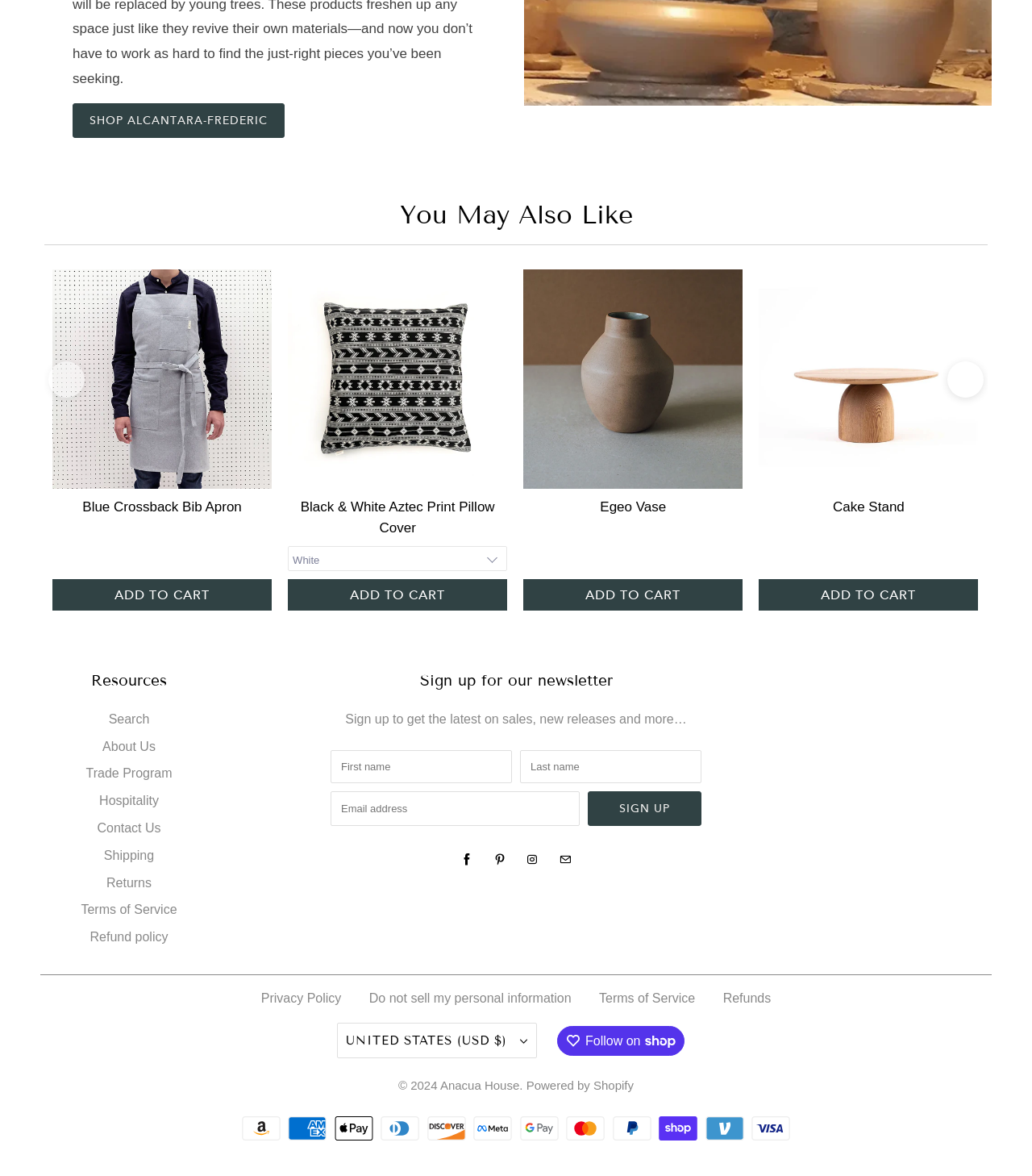What is the currency used on the website?
Refer to the image and provide a thorough answer to the question.

I can see the text 'UNITED STATES (USD $)' on the webpage, which suggests that the currency used on the website is USD, or United States dollars.